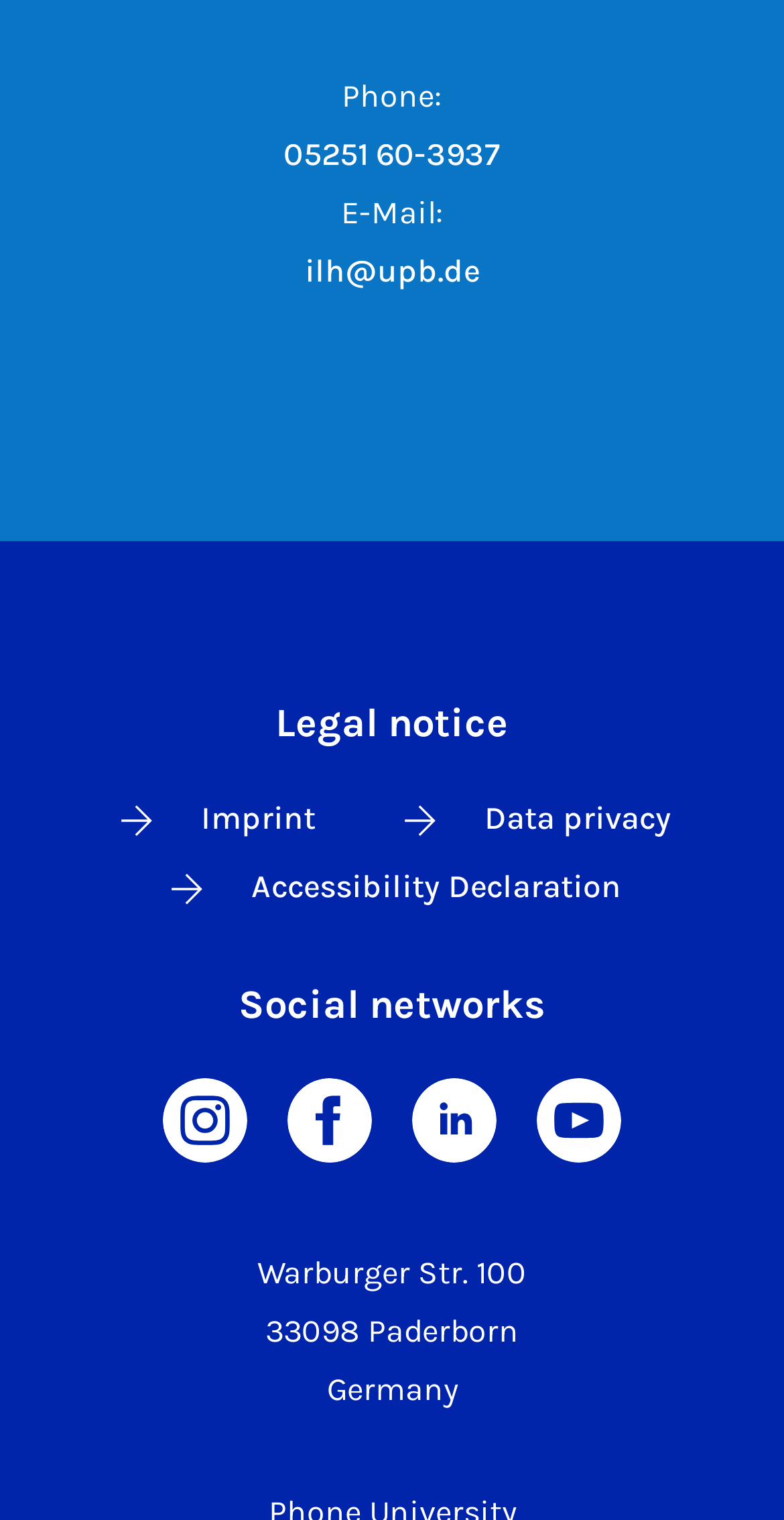What is the email address?
Using the image provided, answer with just one word or phrase.

ilh@upb.de